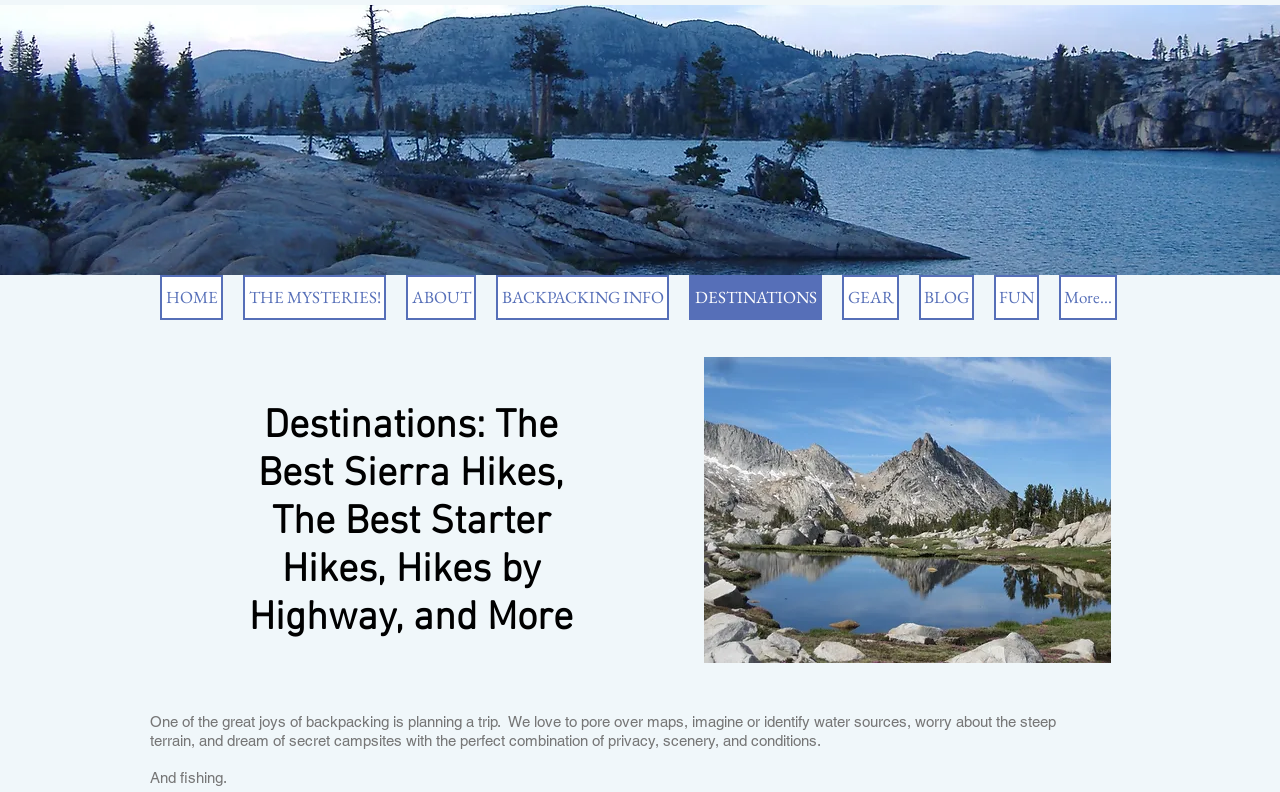Given the description of the UI element: "BACKPACKING INFO", predict the bounding box coordinates in the form of [left, top, right, bottom], with each value being a float between 0 and 1.

[0.388, 0.347, 0.523, 0.404]